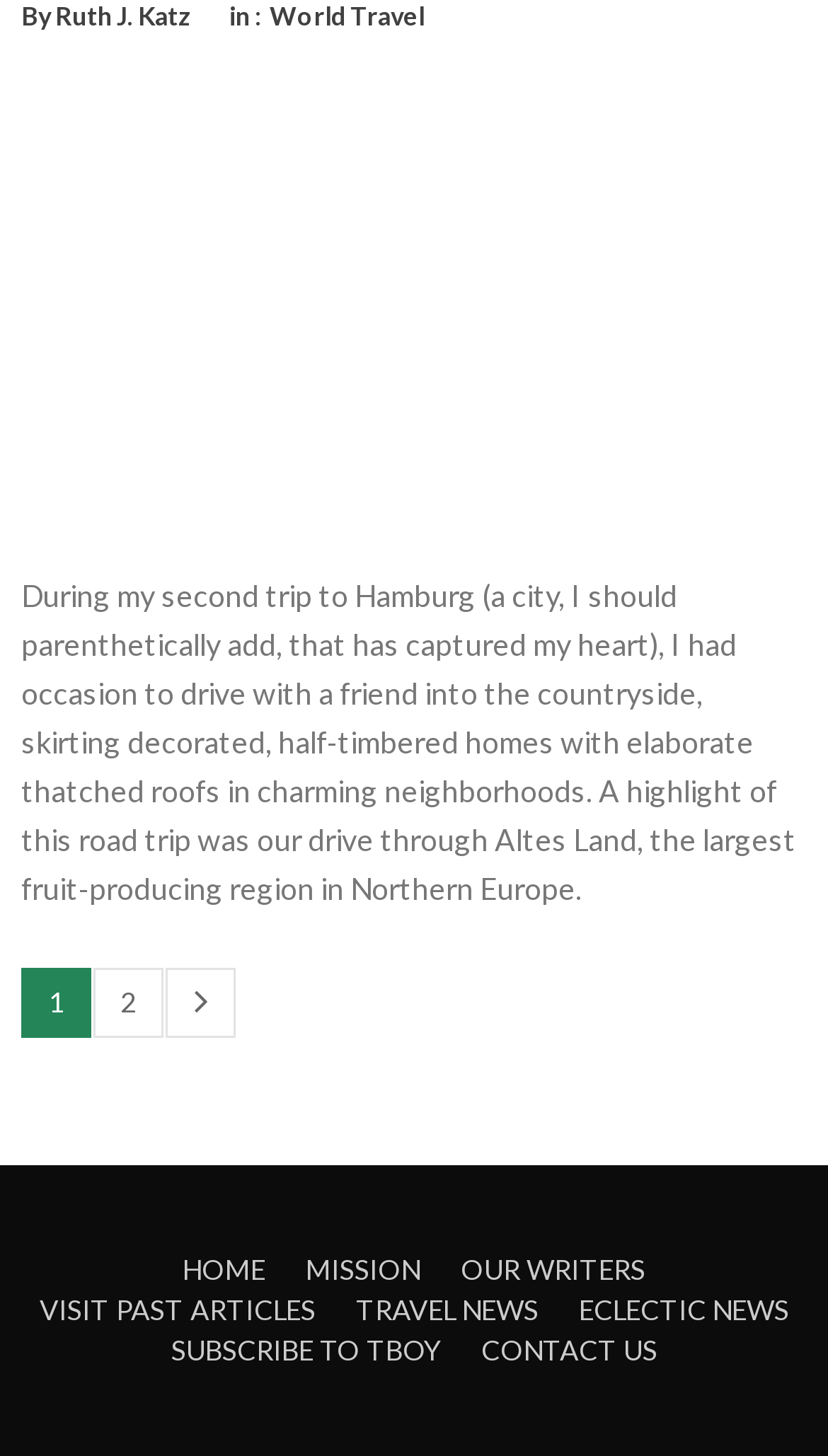Answer the question using only one word or a concise phrase: What is the region mentioned in the article?

Altes Land